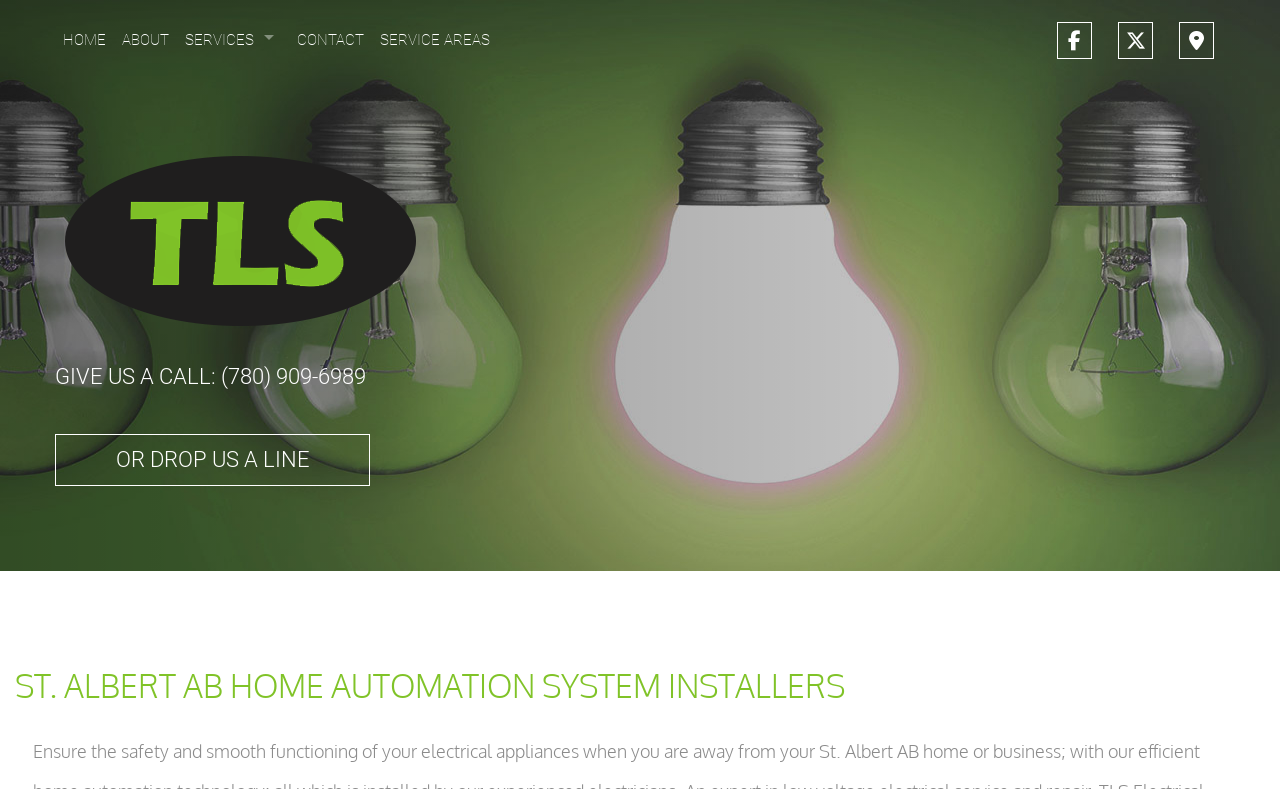Please specify the bounding box coordinates of the element that should be clicked to execute the given instruction: 'Click on the HOME link'. Ensure the coordinates are four float numbers between 0 and 1, expressed as [left, top, right, bottom].

[0.043, 0.019, 0.089, 0.082]